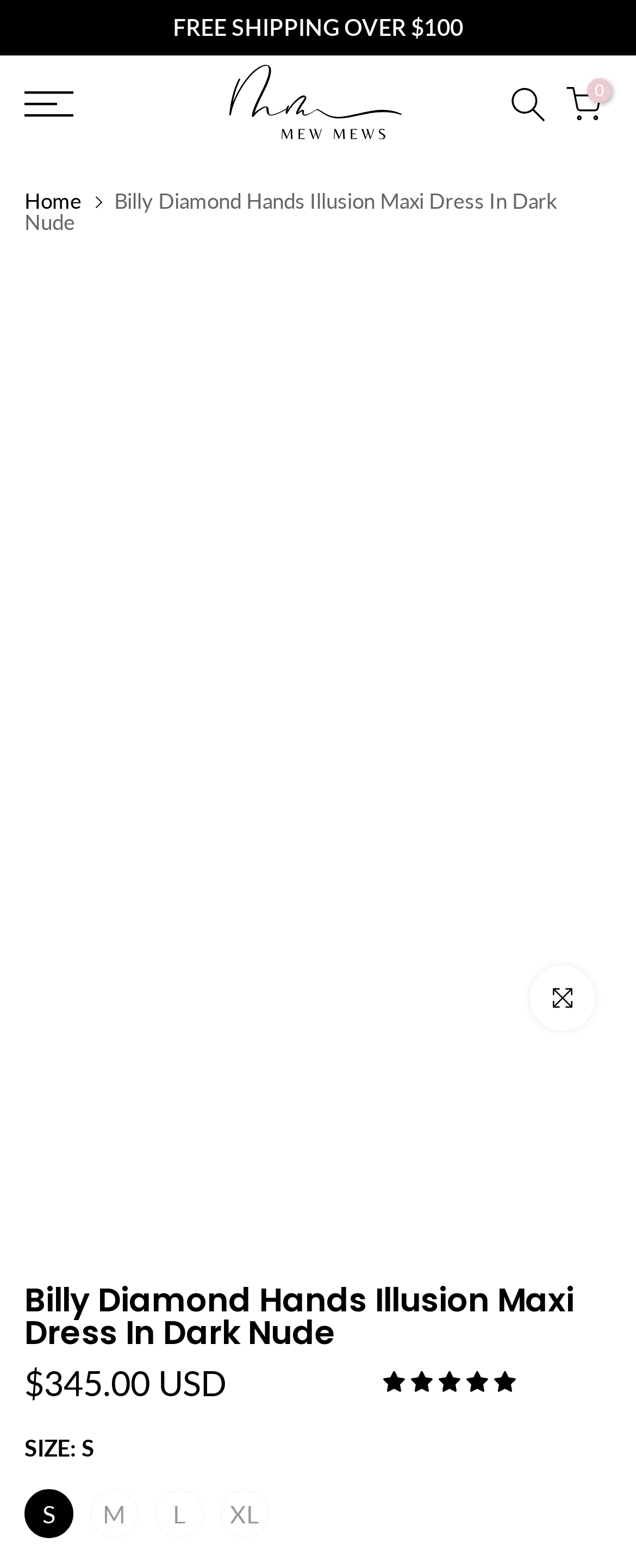Pinpoint the bounding box coordinates of the element to be clicked to execute the instruction: "Go to Mew Mews Fashion homepage".

[0.346, 0.035, 0.654, 0.098]